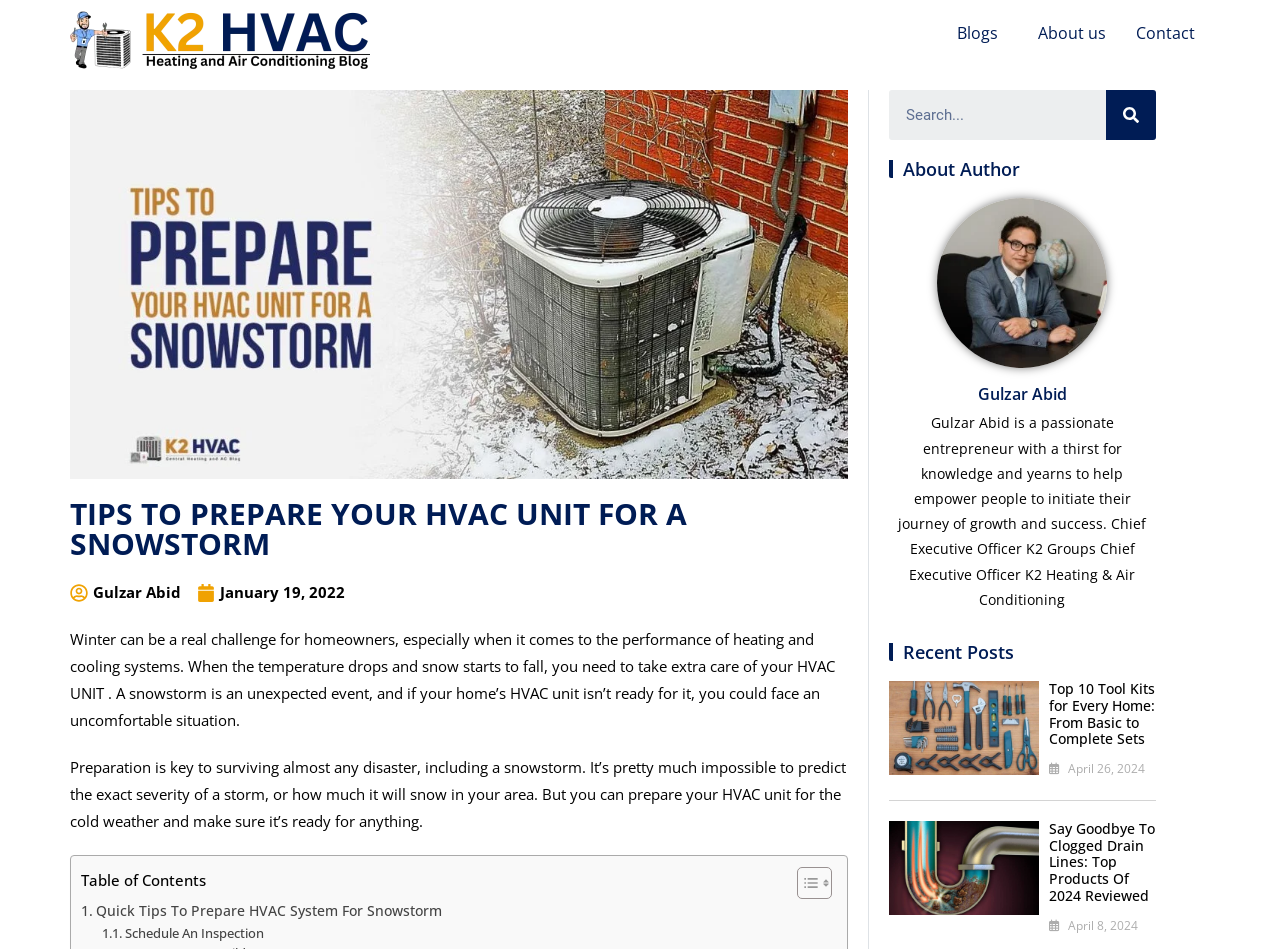Determine the bounding box coordinates of the section to be clicked to follow the instruction: "Click the 'Toggle Table of Content' link". The coordinates should be given as four float numbers between 0 and 1, formatted as [left, top, right, bottom].

[0.611, 0.913, 0.646, 0.948]